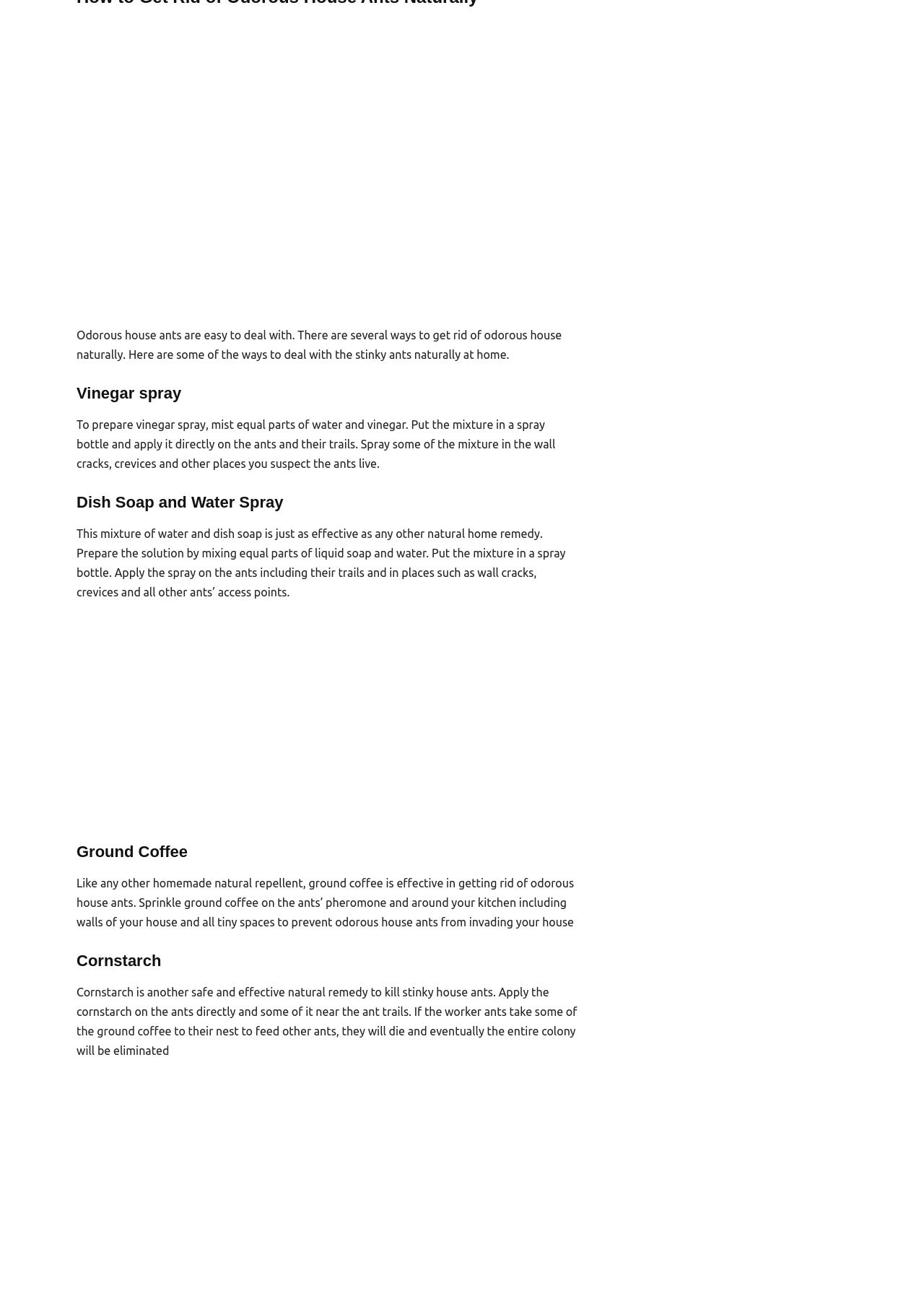Provide the bounding box coordinates of the section that needs to be clicked to accomplish the following instruction: "learn about dish soap and water spray."

[0.083, 0.382, 0.627, 0.397]